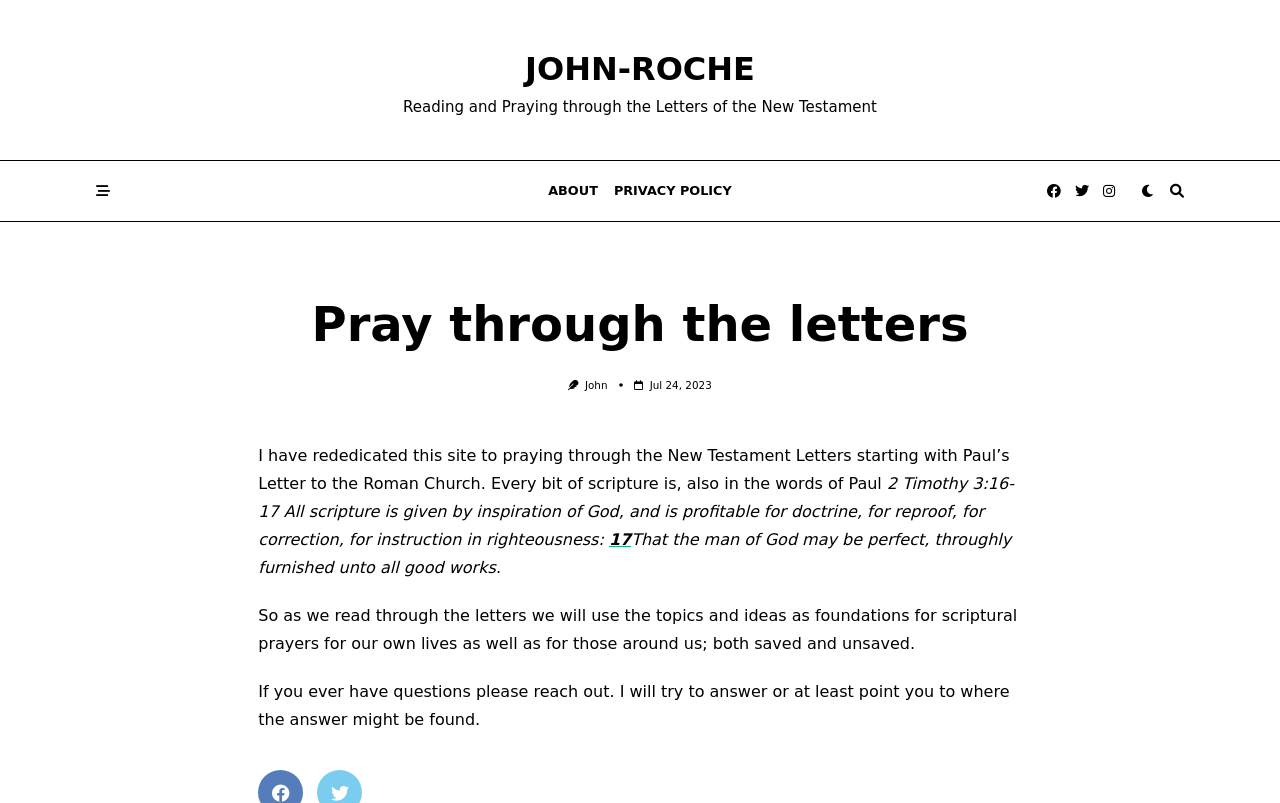Please find and provide the title of the webpage.

Pray through the letters